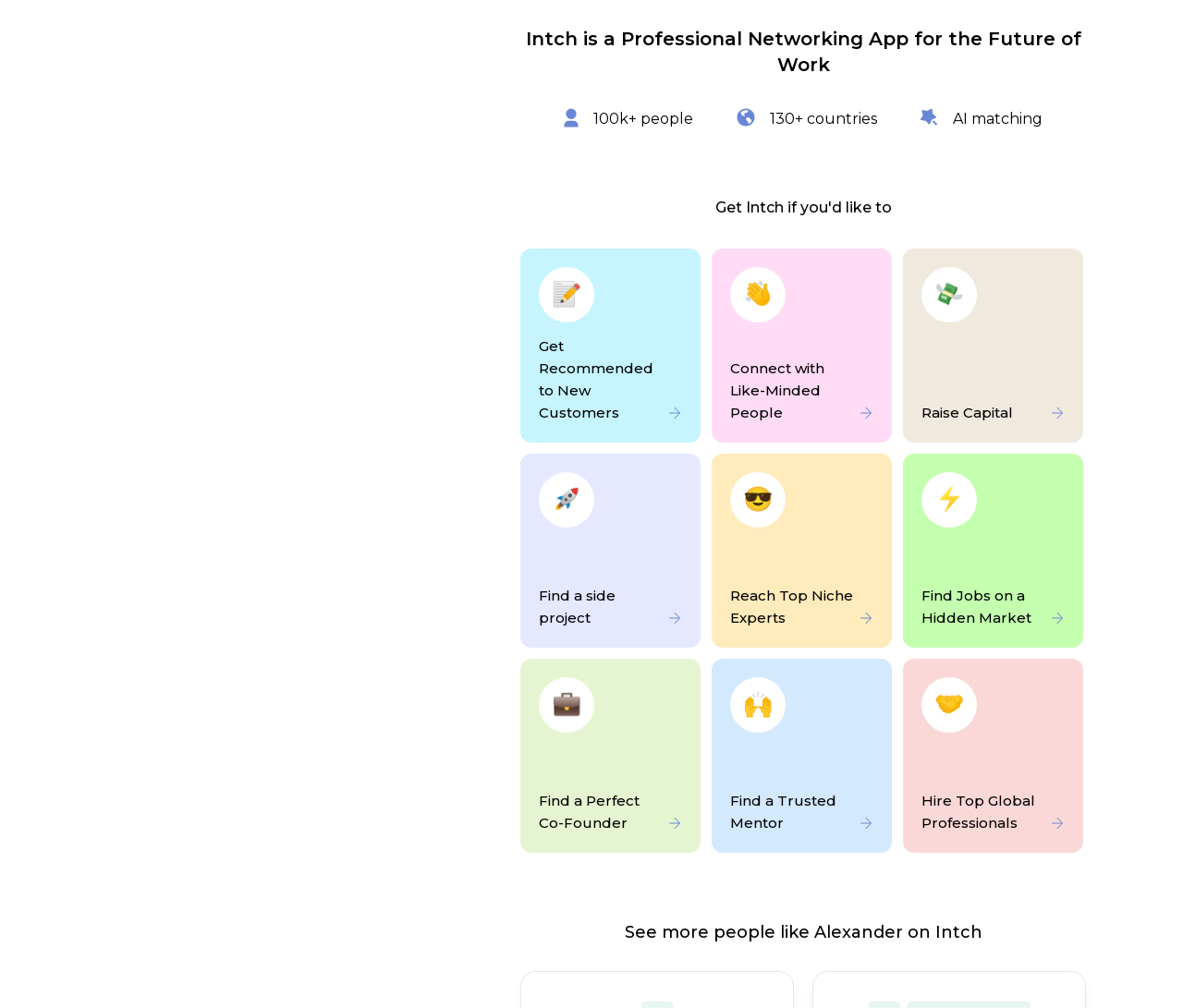Select the bounding box coordinates of the element I need to click to carry out the following instruction: "Connect with like-minded people".

[0.602, 0.246, 0.754, 0.439]